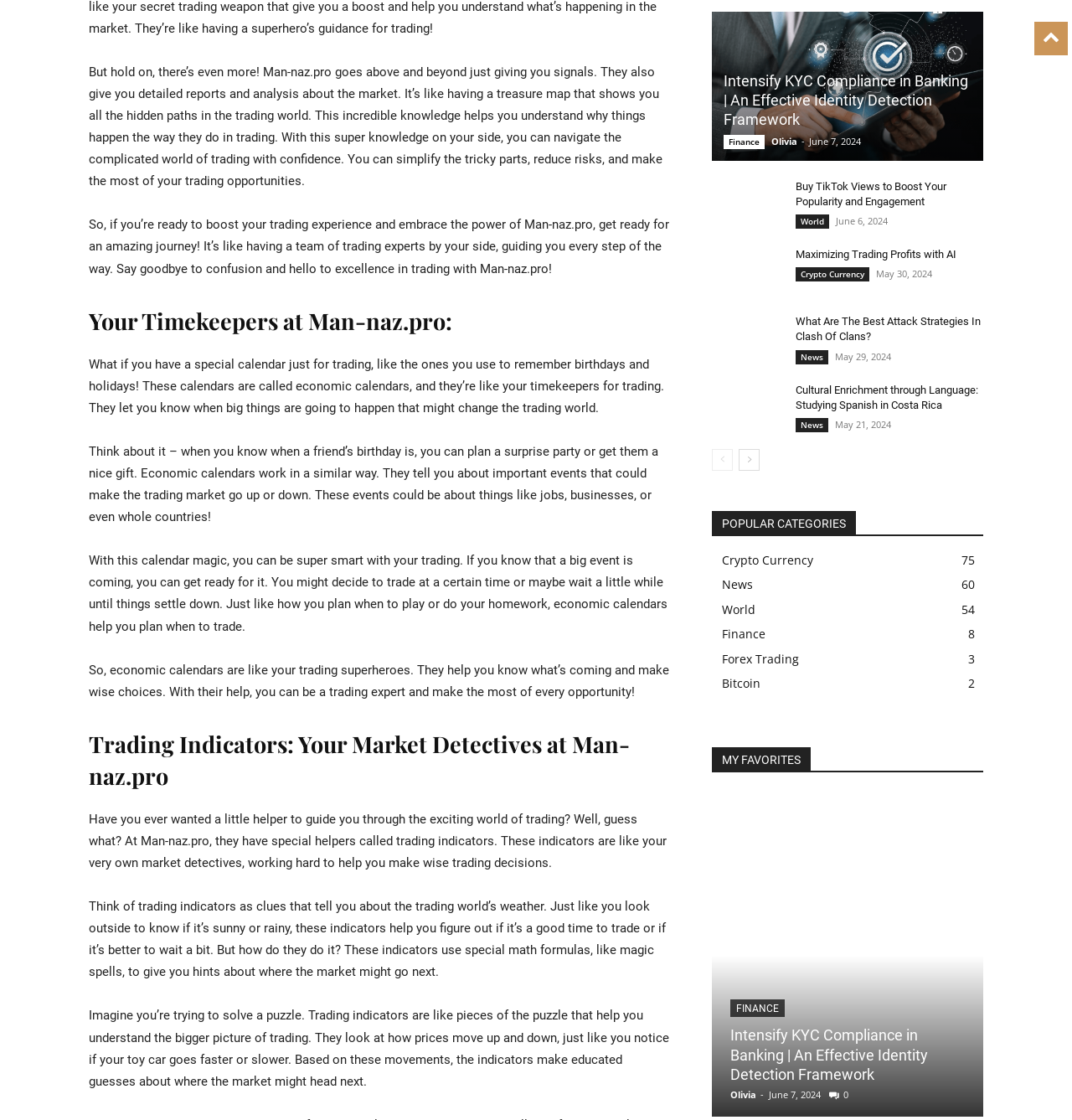Please mark the clickable region by giving the bounding box coordinates needed to complete this instruction: "Click on the link to Intensify KYC Compliance in Banking".

[0.664, 0.01, 0.917, 0.143]